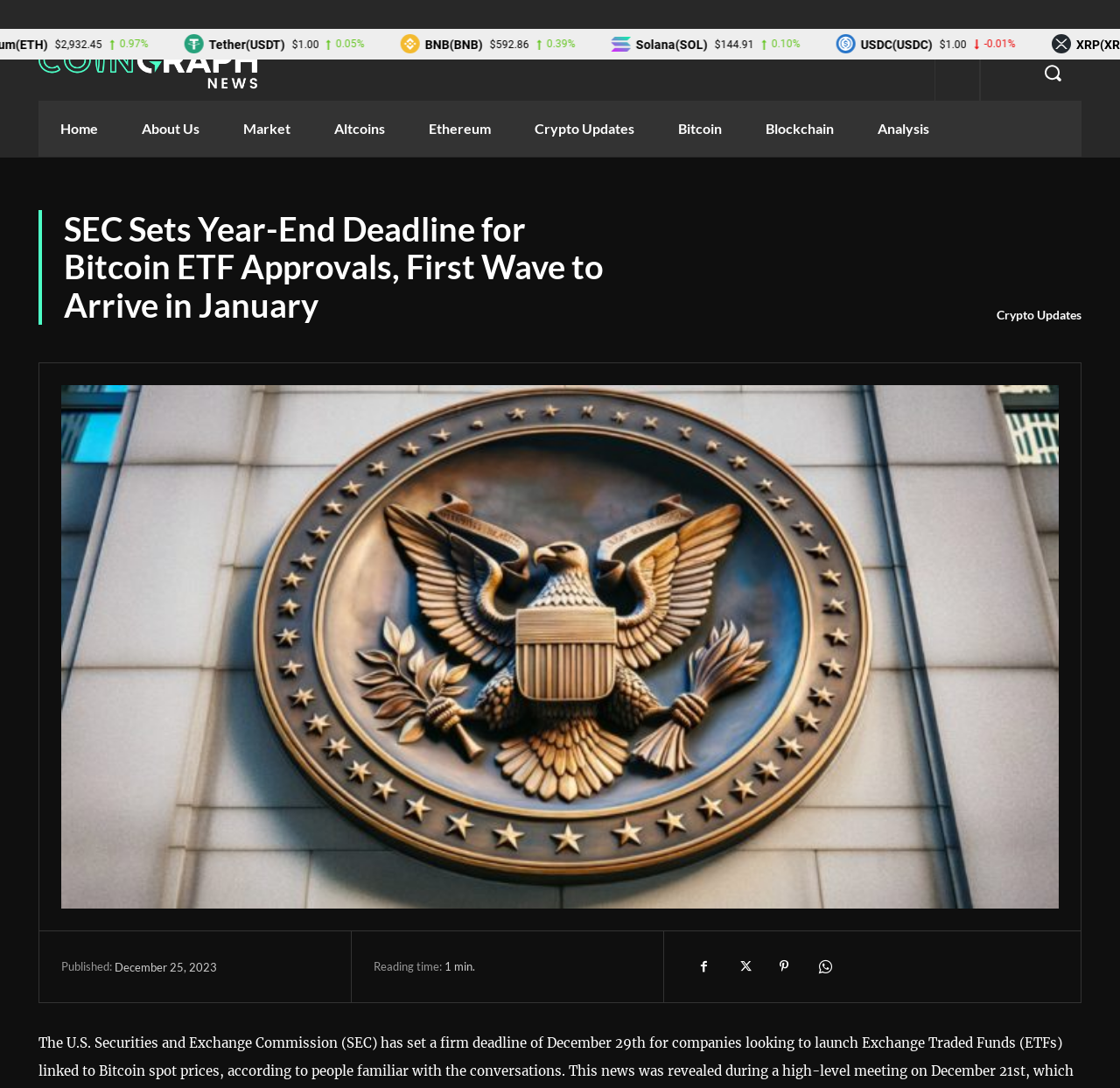What is the reading time of the article?
Based on the screenshot, provide a one-word or short-phrase response.

min.